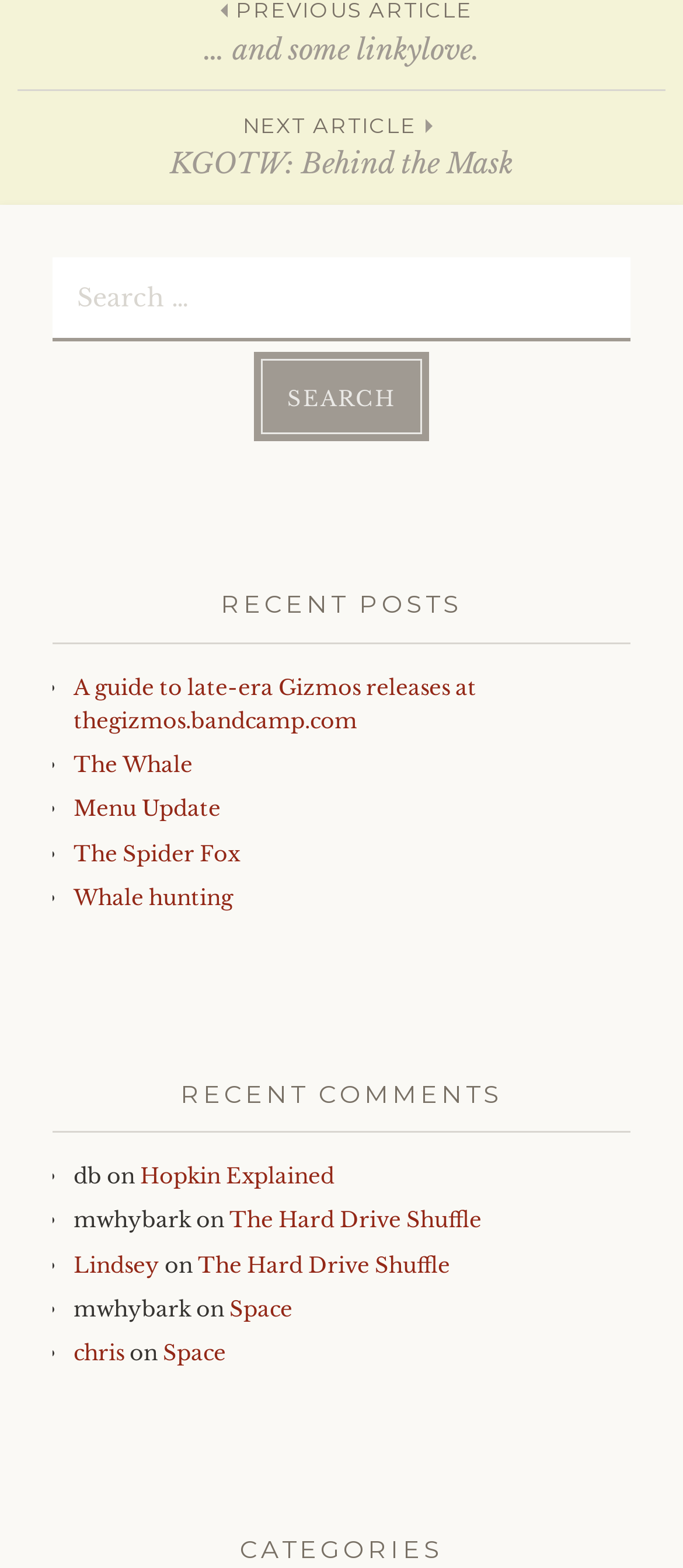Give a one-word or short phrase answer to the question: 
What type of content is listed under 'RECENT COMMENTS'?

Comments with usernames and links